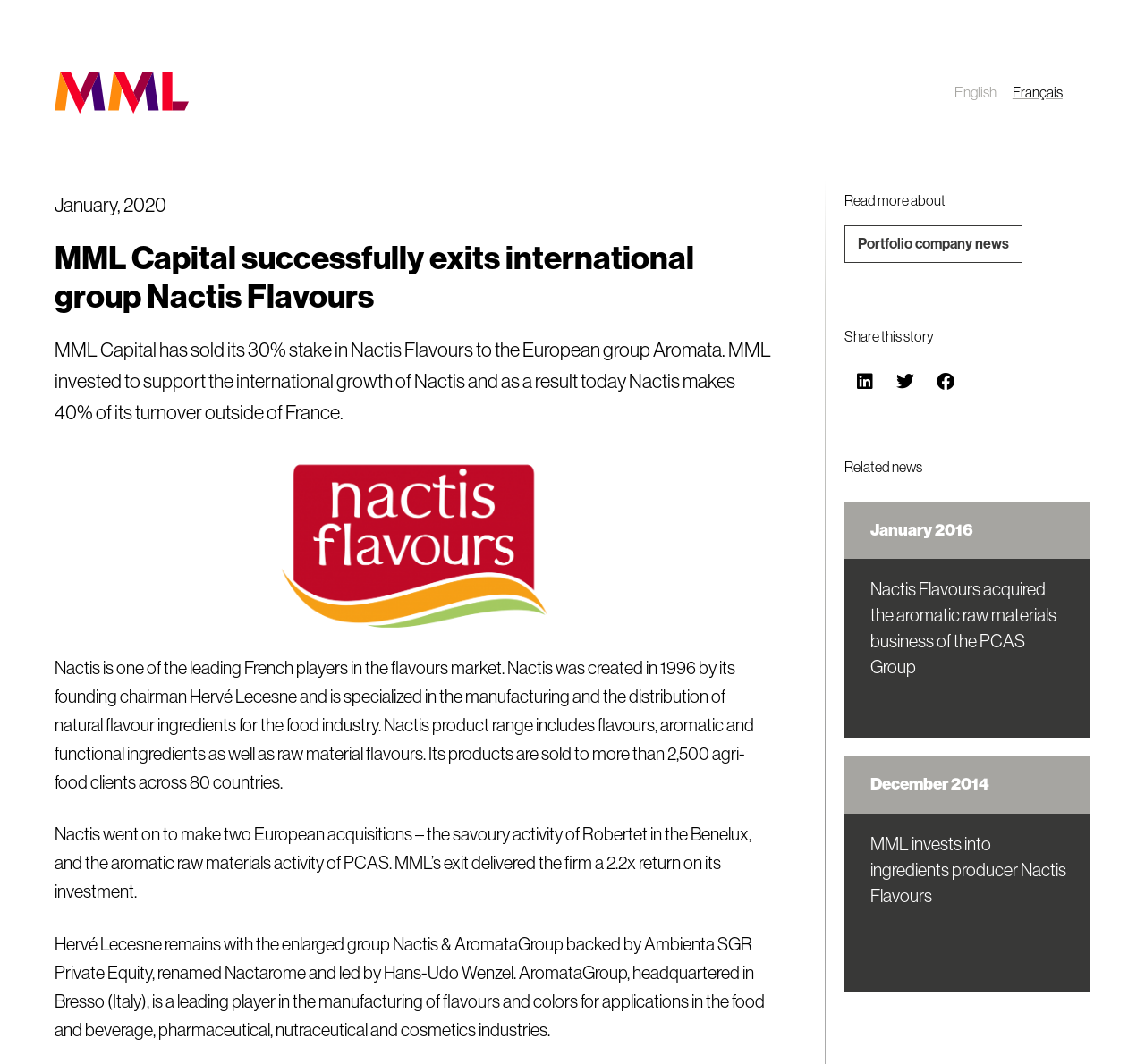Specify the bounding box coordinates of the area to click in order to follow the given instruction: "Switch to English language."

[0.827, 0.072, 0.876, 0.1]